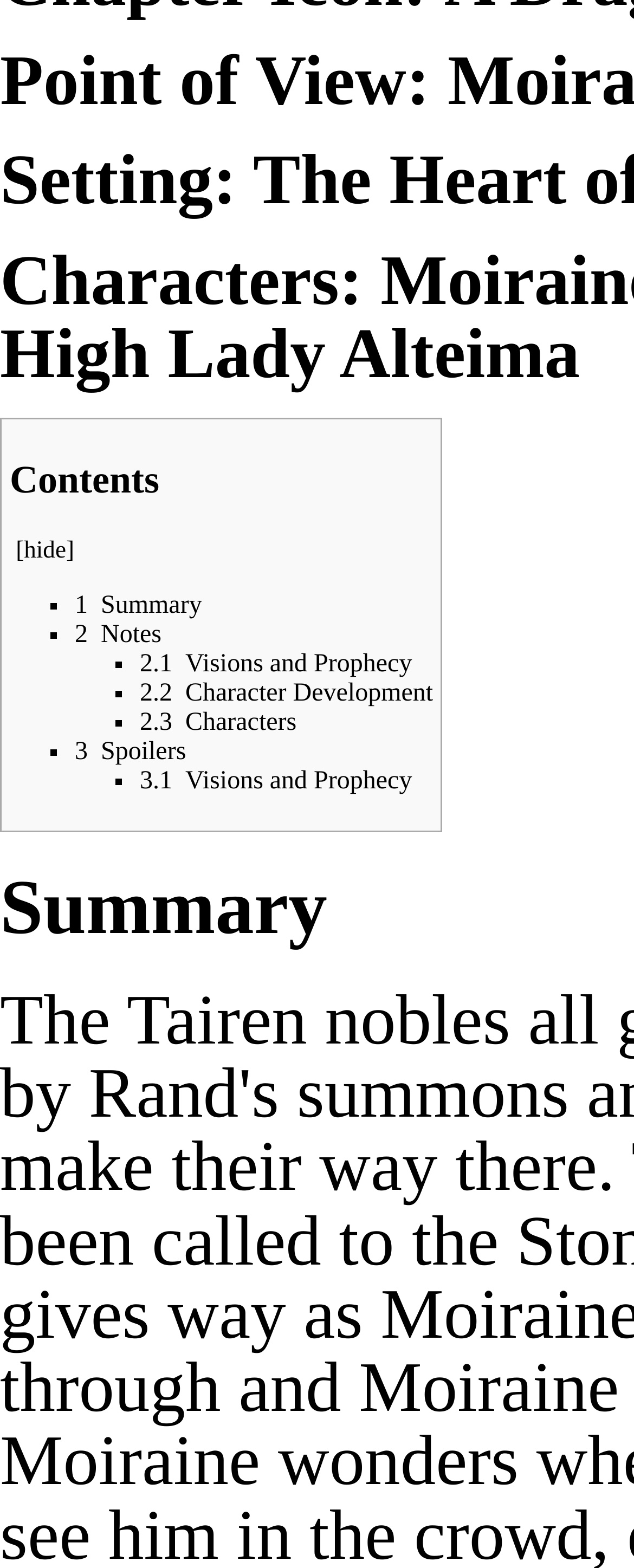Please identify the bounding box coordinates of the clickable element to fulfill the following instruction: "Click on the 'Tairen' link". The coordinates should be four float numbers between 0 and 1, i.e., [left, top, right, bottom].

[0.2, 0.626, 0.484, 0.676]